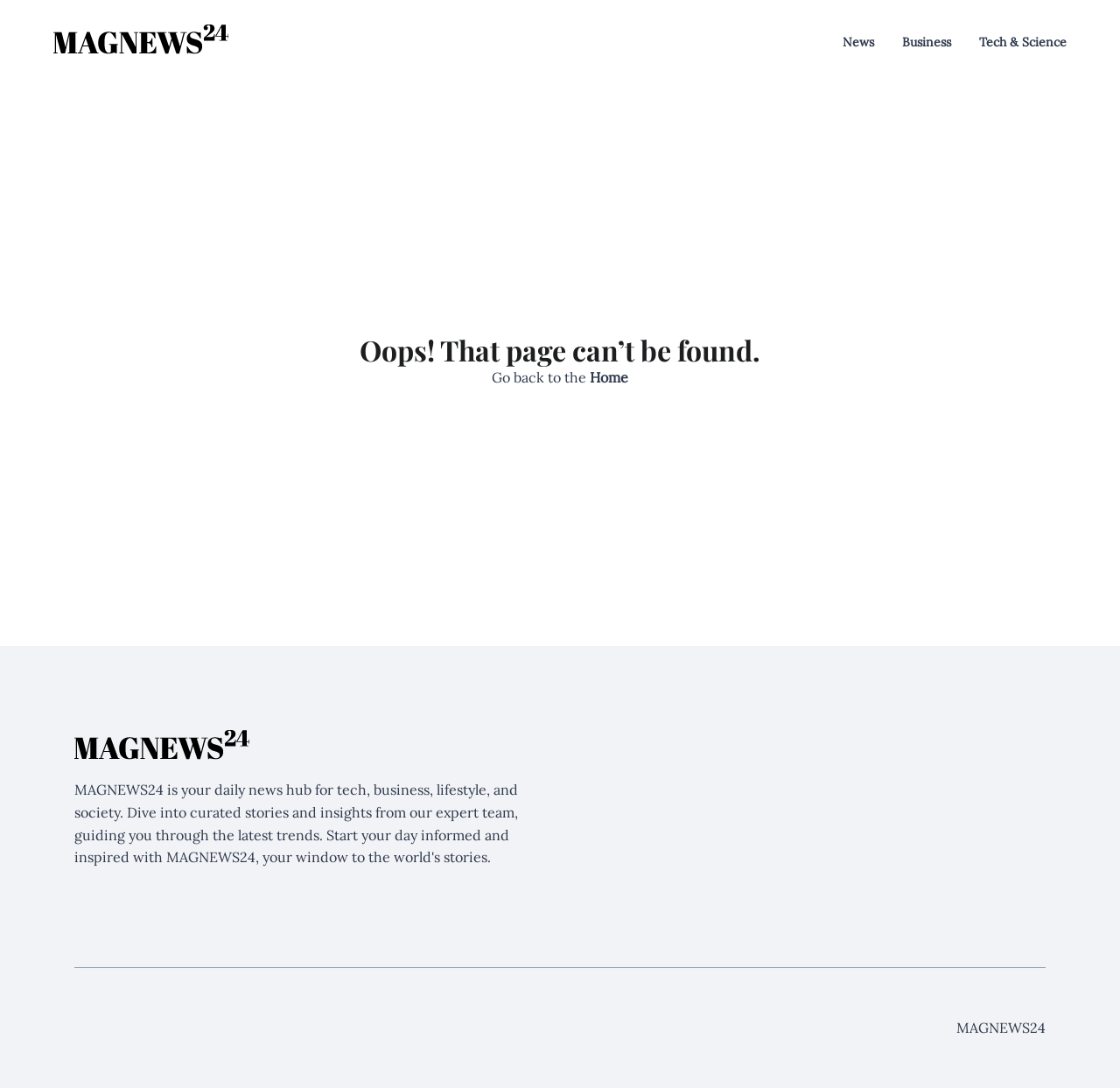What is the position of the 'News' link?
Examine the image and provide an in-depth answer to the question.

The 'News' link is positioned at the top right of the page, with its bounding box coordinates being [0.752, 0.031, 0.78, 0.046].